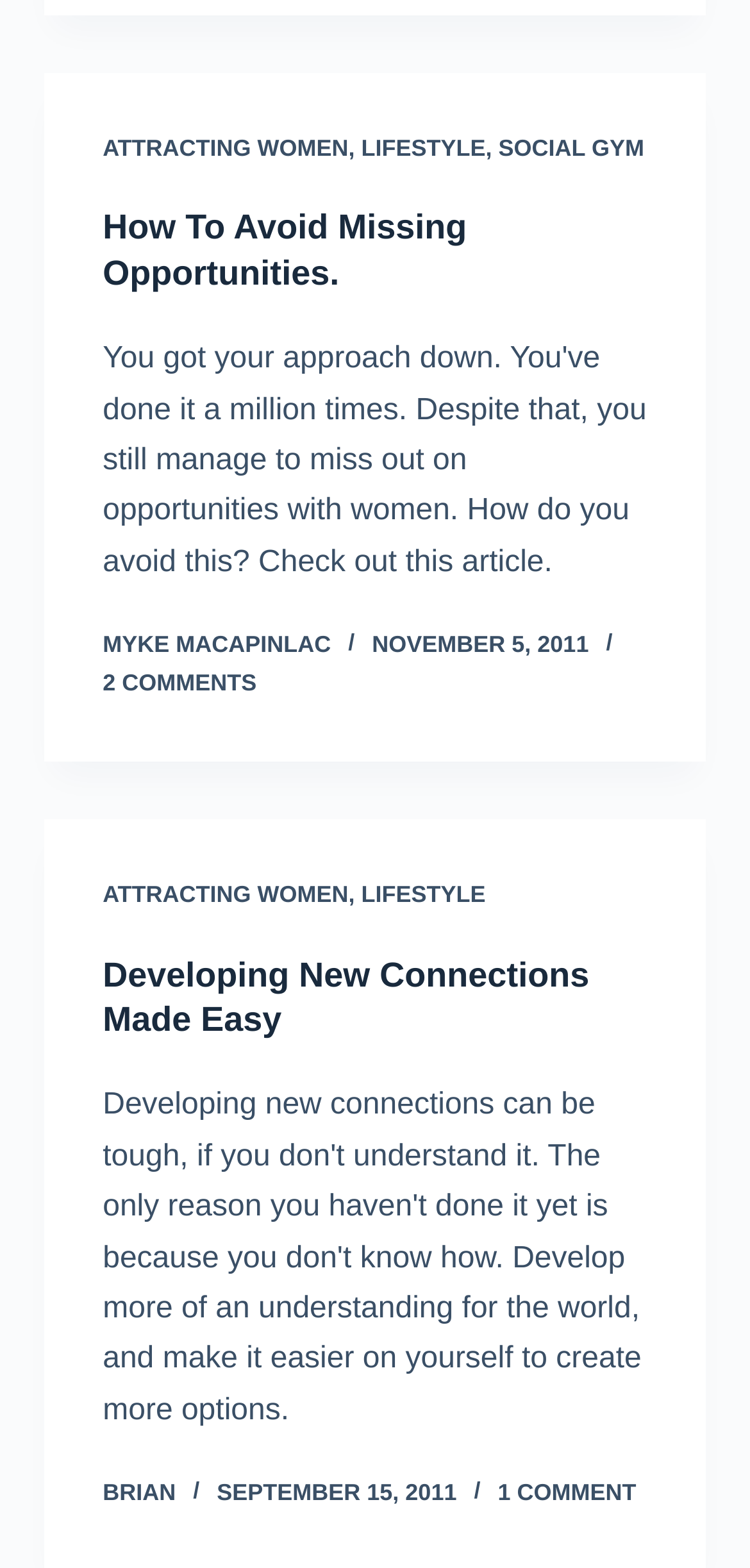Given the element description Lifestyle, identify the bounding box coordinates for the UI element on the webpage screenshot. The format should be (top-left x, top-left y, bottom-right x, bottom-right y), with values between 0 and 1.

[0.482, 0.085, 0.647, 0.103]